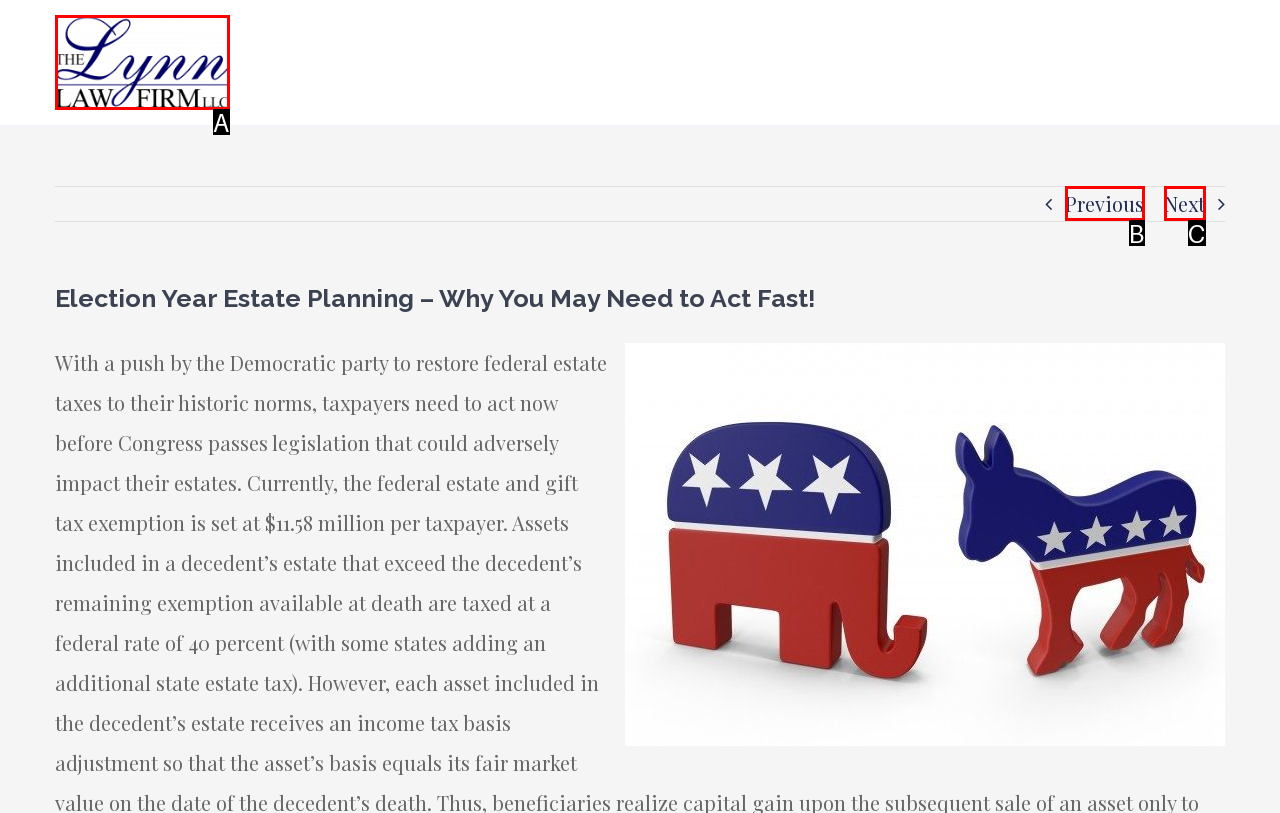Tell me which one HTML element best matches the description: Previous
Answer with the option's letter from the given choices directly.

B